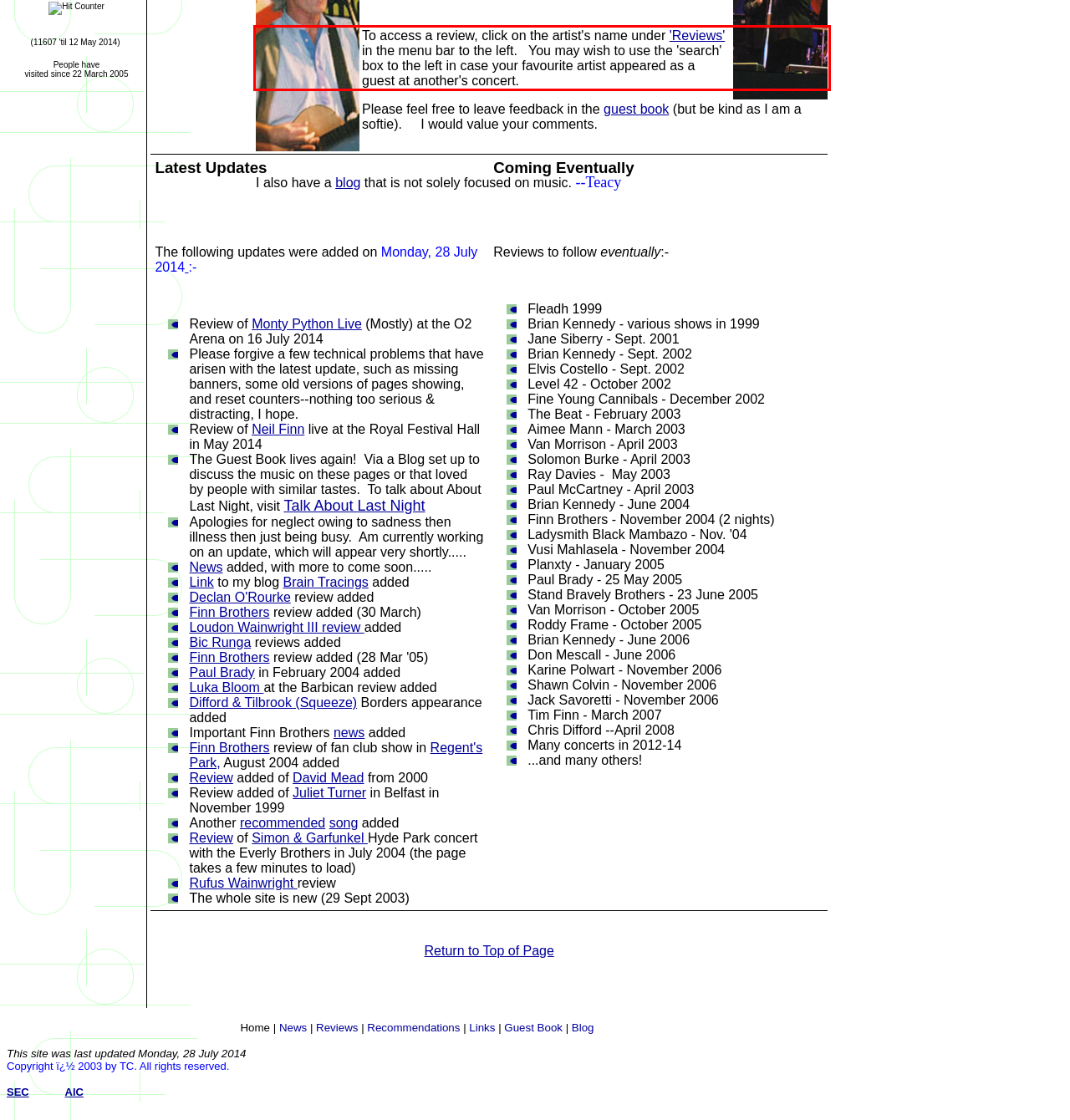You are provided with a webpage screenshot that includes a red rectangle bounding box. Extract the text content from within the bounding box using OCR.

To access a review, click on the artist's name under 'Reviews' in the menu bar to the left. You may wish to use the 'search' box to the left in case your favourite artist appeared as a guest at another's concert.